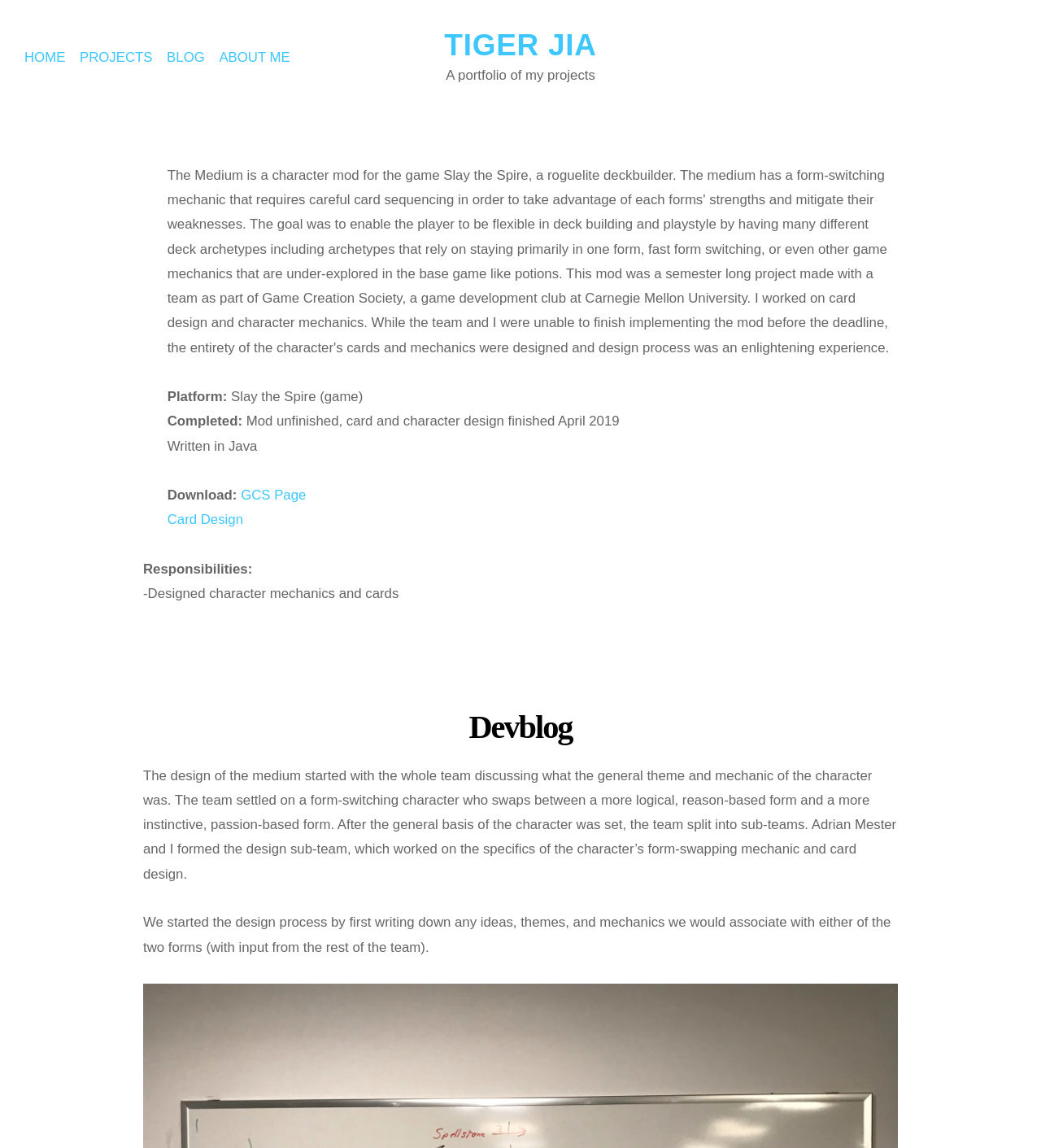Provide your answer to the question using just one word or phrase: What is the name of the portfolio owner?

Tiger Jia